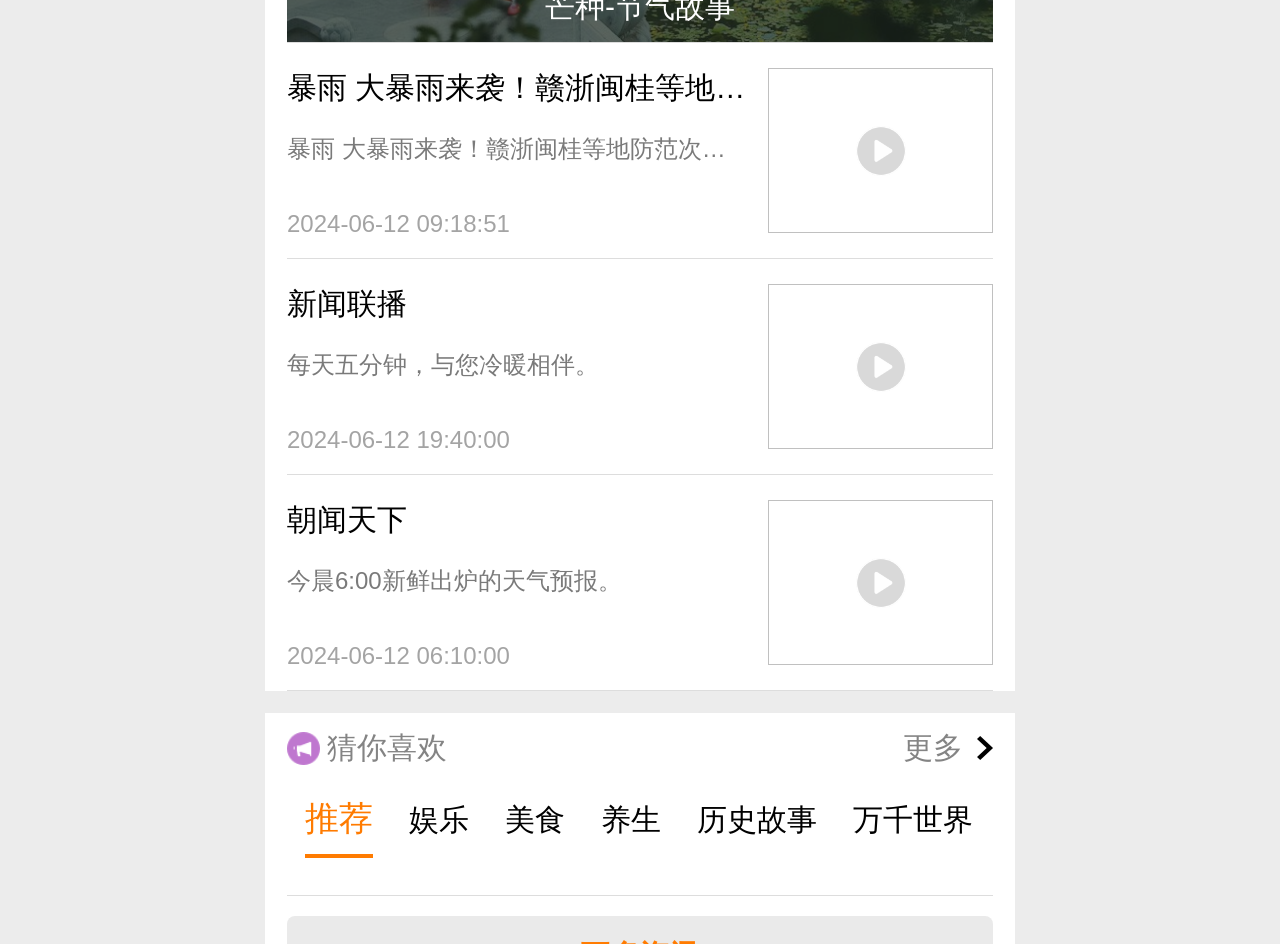Refer to the image and offer a detailed explanation in response to the question: How many categories are listed below the '猜你喜欢' heading?

Below the '猜你喜欢' heading, there are 9 categories listed, which are '推荐', '娱乐', '美食', '养生', '历史故事', '万千世界', '体育', '汽车', and '动物'.